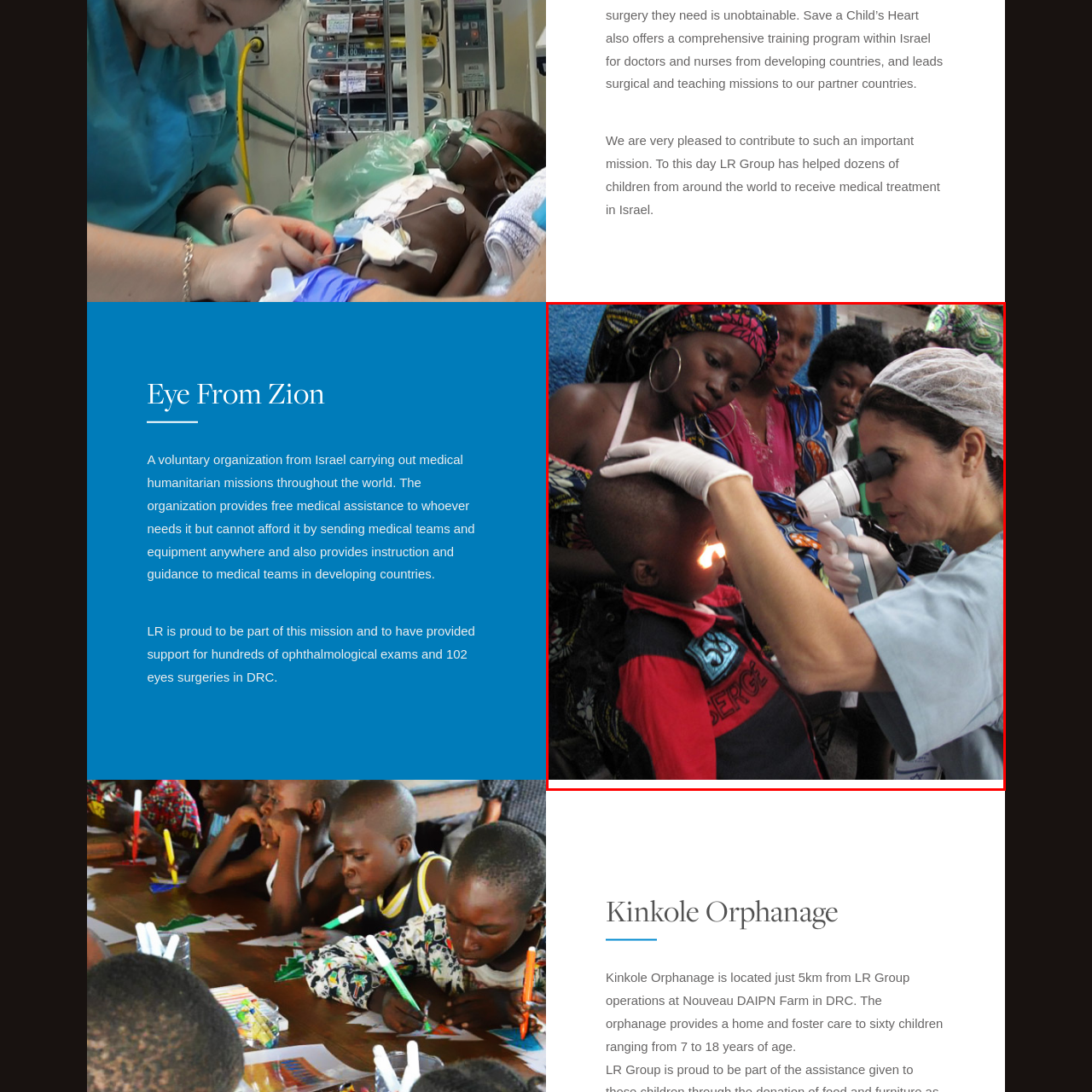Focus on the section encased in the red border, Where is the humanitarian mission taking place? Give your response as a single word or phrase.

Democratic Republic of Congo